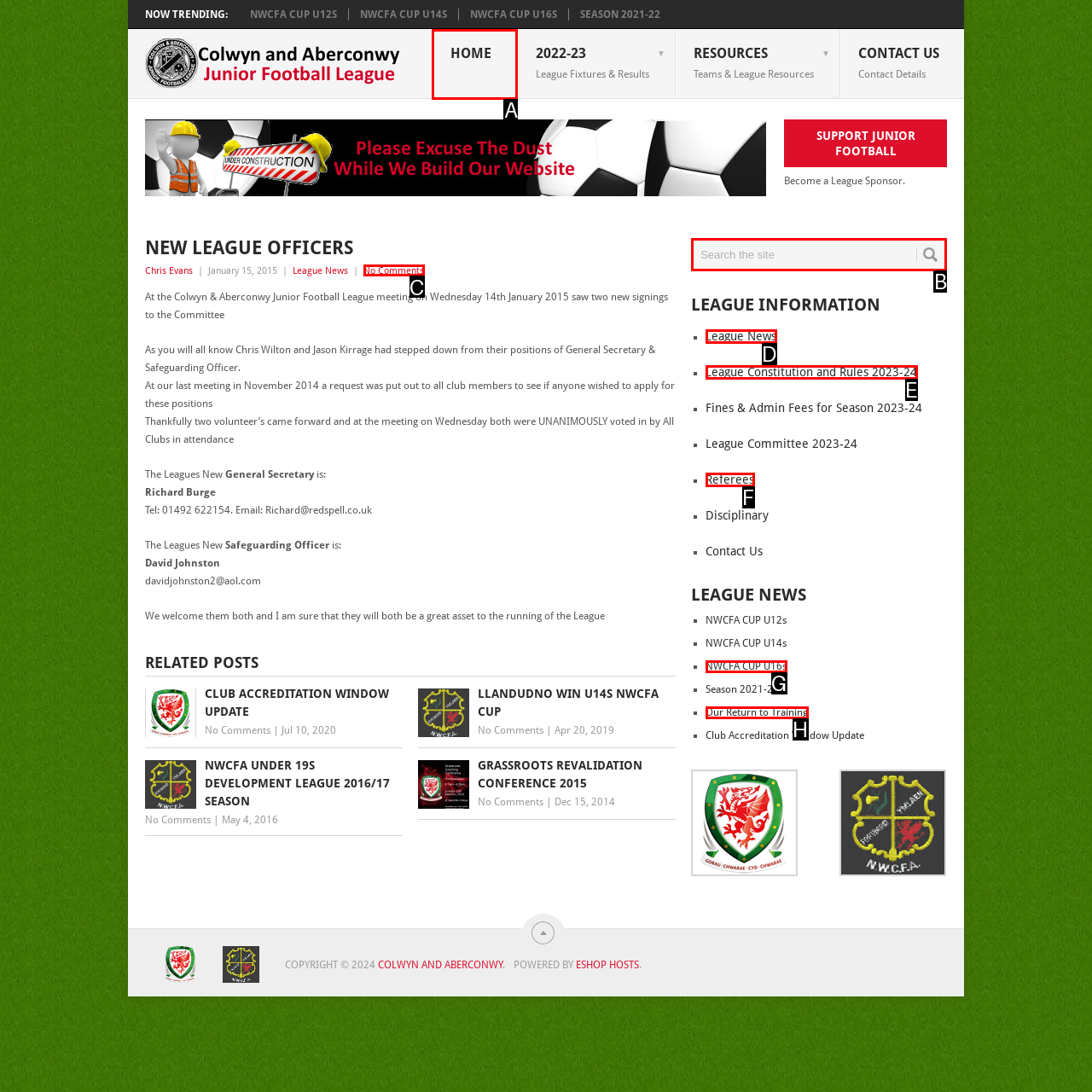Match the description: Home to the appropriate HTML element. Respond with the letter of your selected option.

A